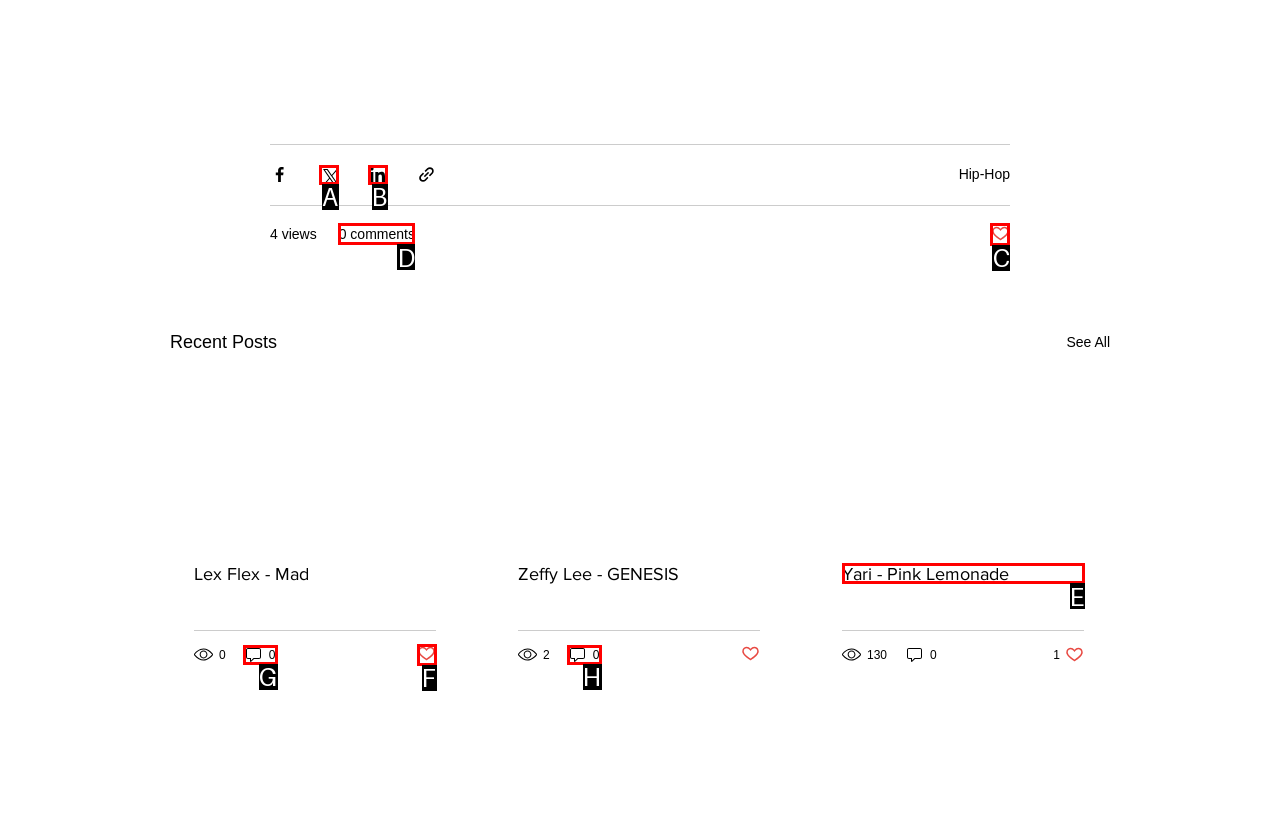From the given options, tell me which letter should be clicked to complete this task: Enter your name
Answer with the letter only.

None